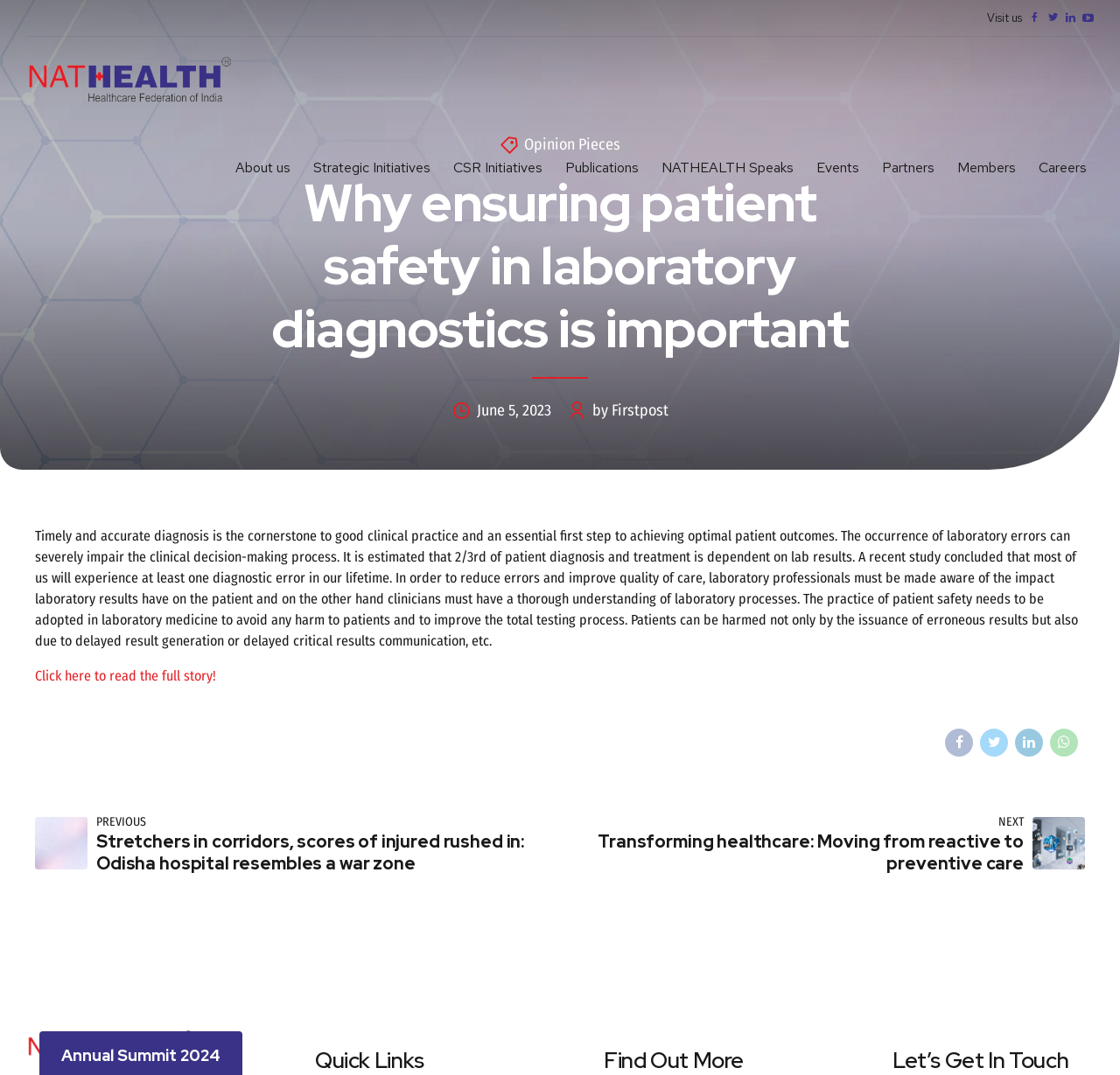What is the principal heading displayed on the webpage?

Why ensuring patient safety in laboratory diagnostics is important